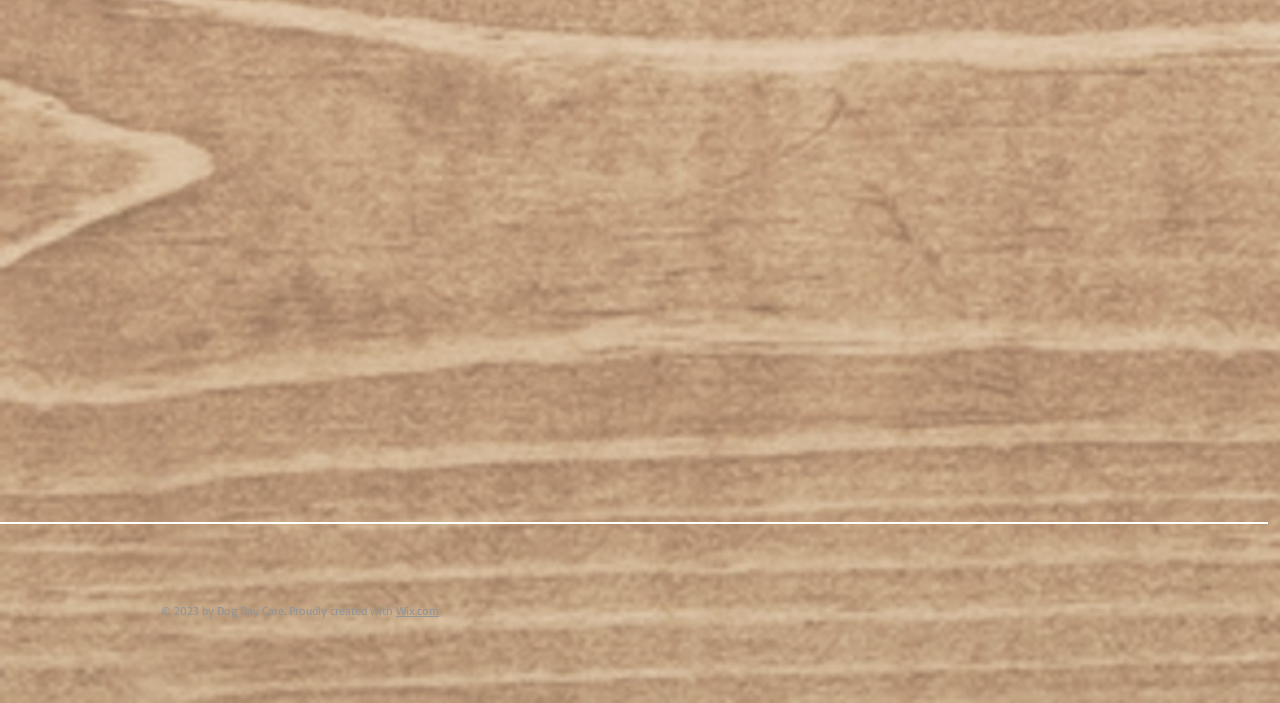Predict the bounding box of the UI element based on the description: "aria-label="Twitter Clean"". The coordinates should be four float numbers between 0 and 1, formatted as [left, top, right, bottom].

[0.461, 0.801, 0.481, 0.838]